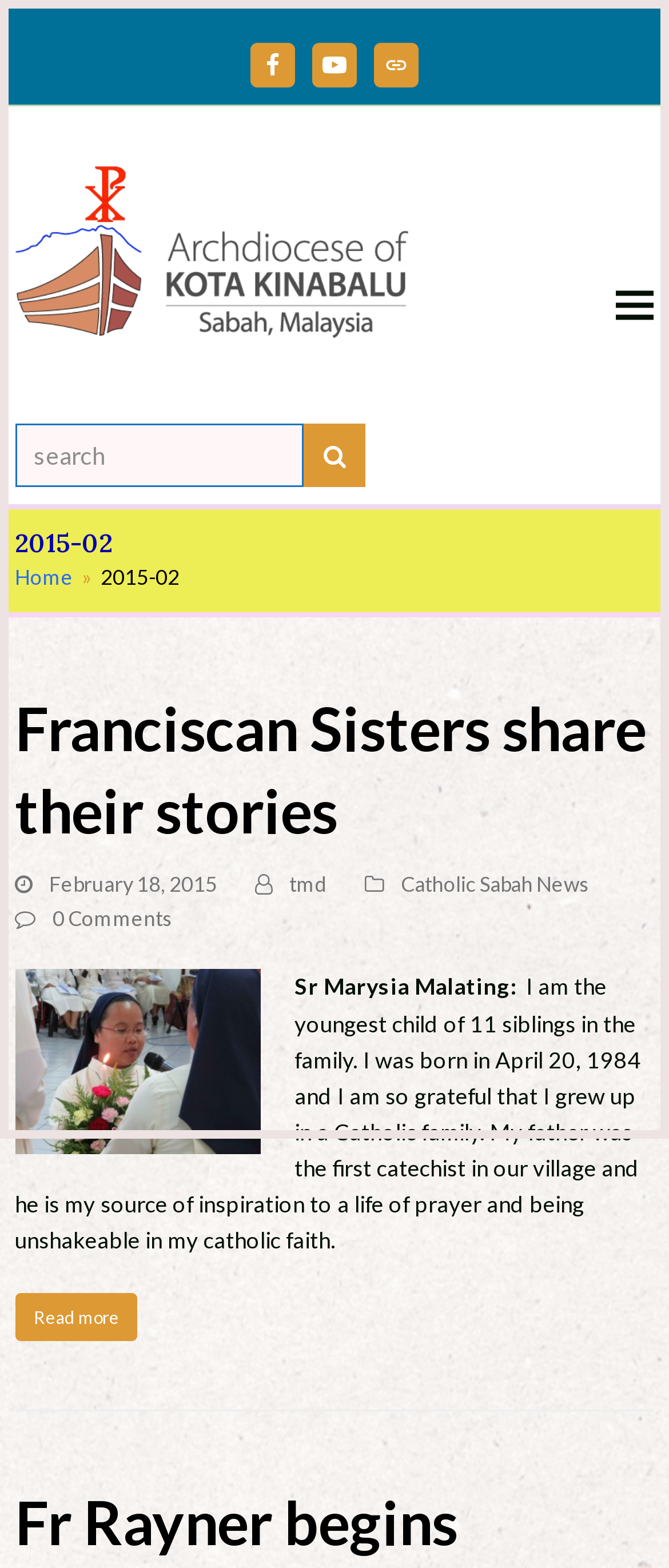Produce an extensive caption that describes everything on the webpage.

The webpage is about the Catholic Archdiocese of Kota Kinabalu, specifically featuring an article from February 2015. At the top, there are three social media links: Facebook, YouTube, and Website, aligned horizontally. Below them, there is a layout table with a link to the Catholic Archdiocese of Kota Kinabalu, accompanied by an image of the same name.

On the right side, there is a search box with a "Search" button. Above the search box, there is a "Toggle mobile menu" button. The main content of the webpage is an article titled "Franciscan Sisters share their stories". The article has a heading, a navigation menu indicating the current location, and a time stamp showing the date of publication, February 18, 2015.

The article features an image, followed by a quote from Sr Marysia Malating, a Franciscan Sister, who shares her story about growing up in a Catholic family. The quote is a lengthy paragraph that spans multiple lines. There are also links to related articles or sources, including "tmd" and "Catholic Sabah News". At the bottom of the article, there is a "Read more" link to continue reading the story.